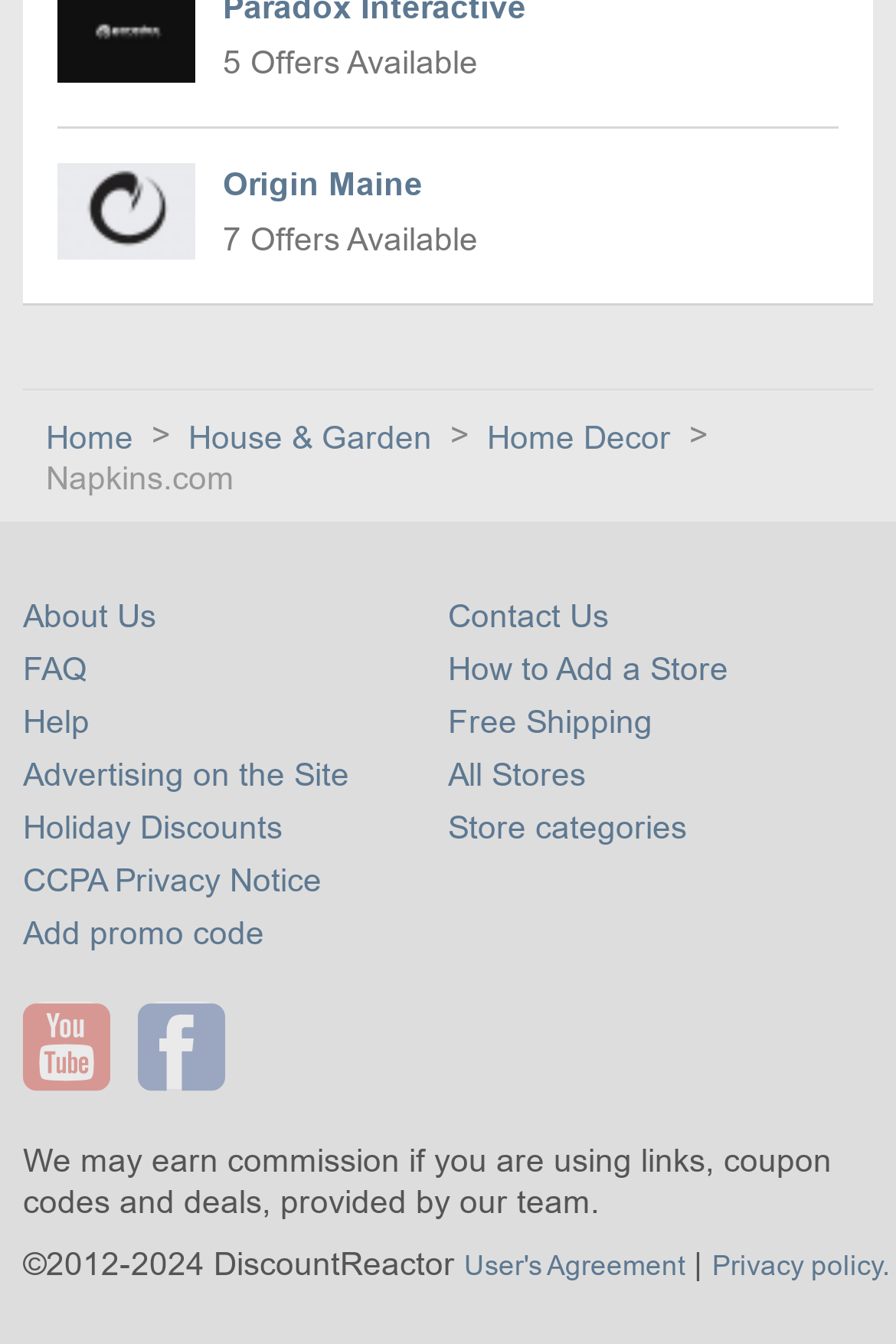Determine the bounding box coordinates for the HTML element mentioned in the following description: "Home Decor". The coordinates should be a list of four floats ranging from 0 to 1, represented as [left, top, right, bottom].

[0.544, 0.311, 0.759, 0.338]